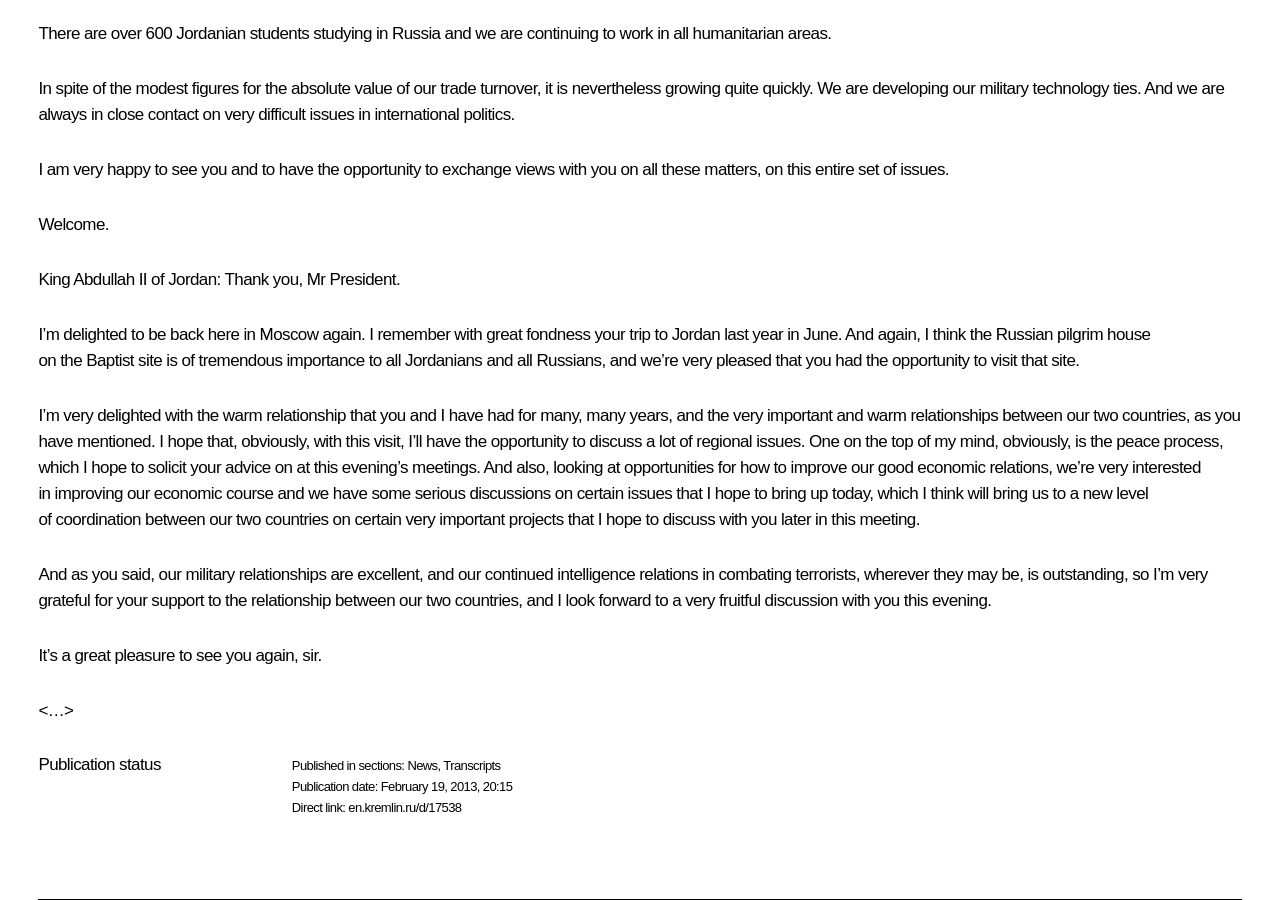Refer to the element description this picture and identify the corresponding bounding box in the screenshot. Format the coordinates as (top-left x, top-left y, bottom-right x, bottom-right y) with values in the range of 0 to 1.

None